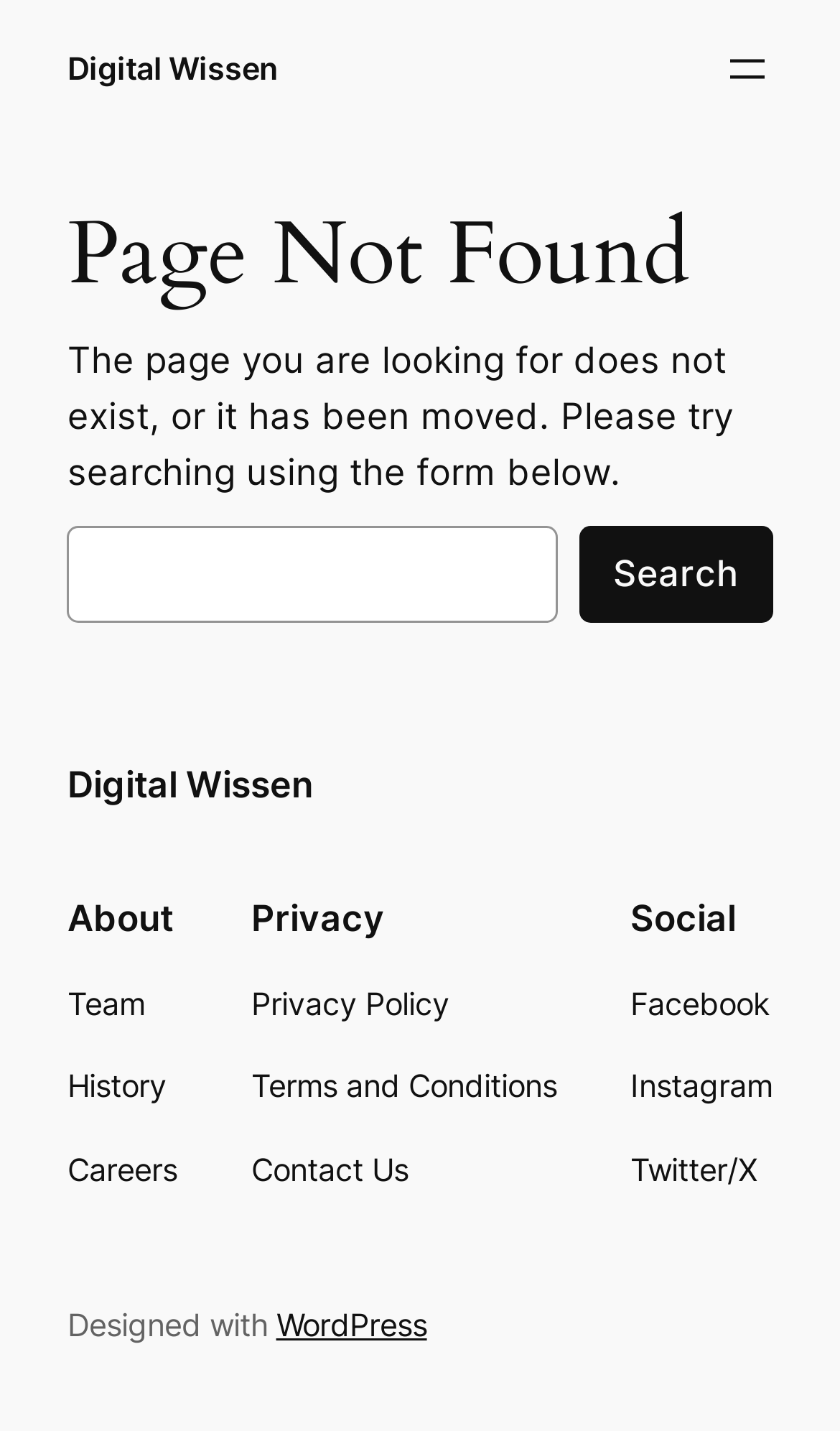Find the bounding box coordinates of the clickable area that will achieve the following instruction: "Search for something".

[0.08, 0.367, 0.92, 0.435]